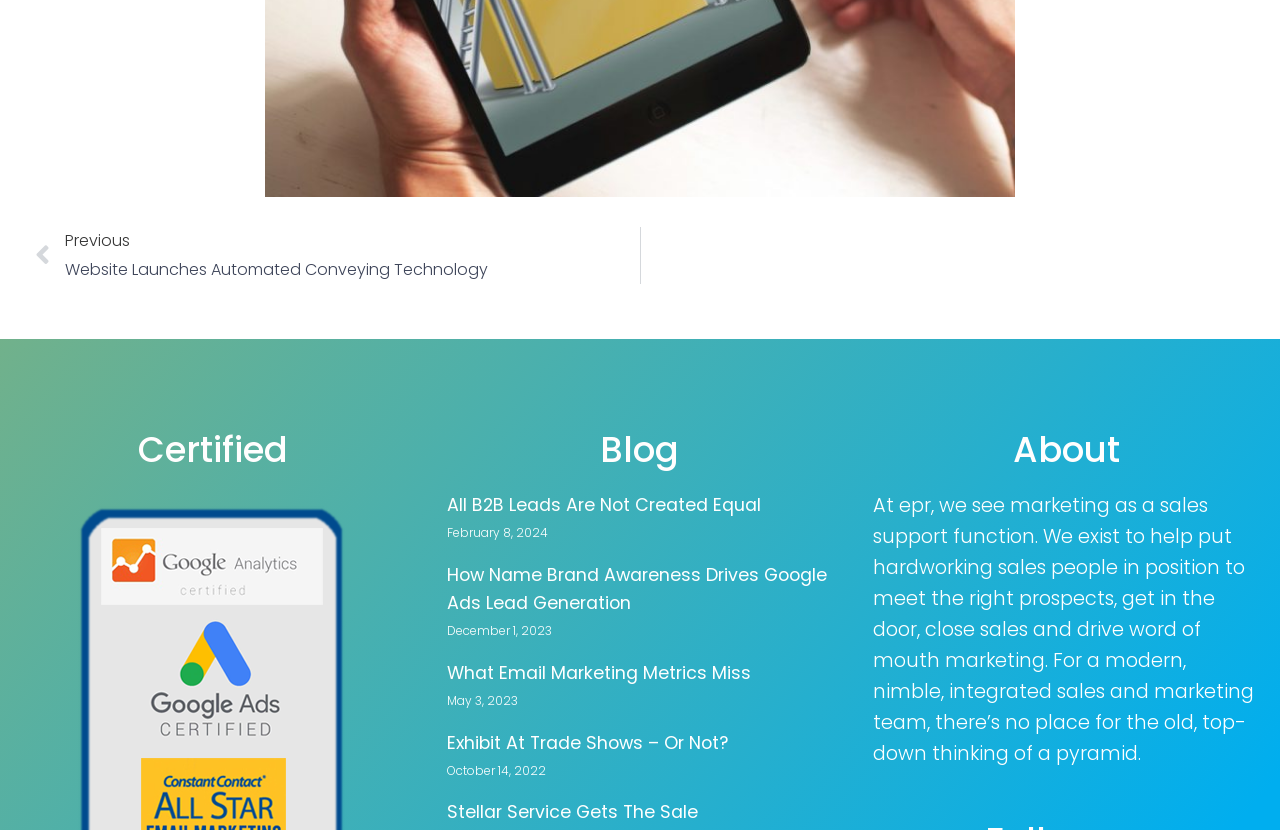How many articles are on the webpage?
Answer the question with detailed information derived from the image.

The webpage contains four articles, each with a heading, link, and date. The articles are arranged in a vertical list and appear to be blog posts or news articles.